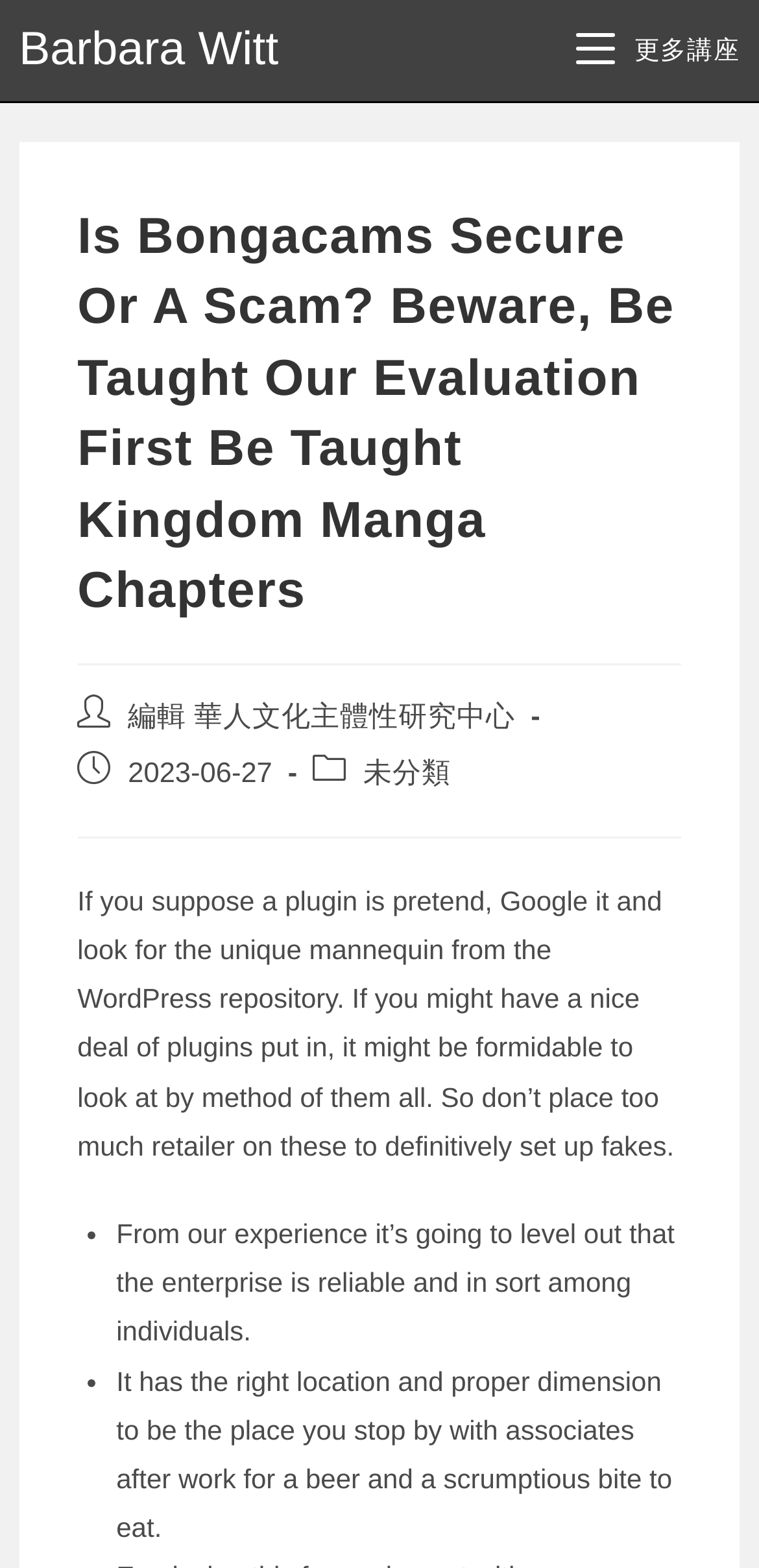Determine the bounding box for the UI element described here: "Barbara Witt".

[0.025, 0.015, 0.367, 0.049]